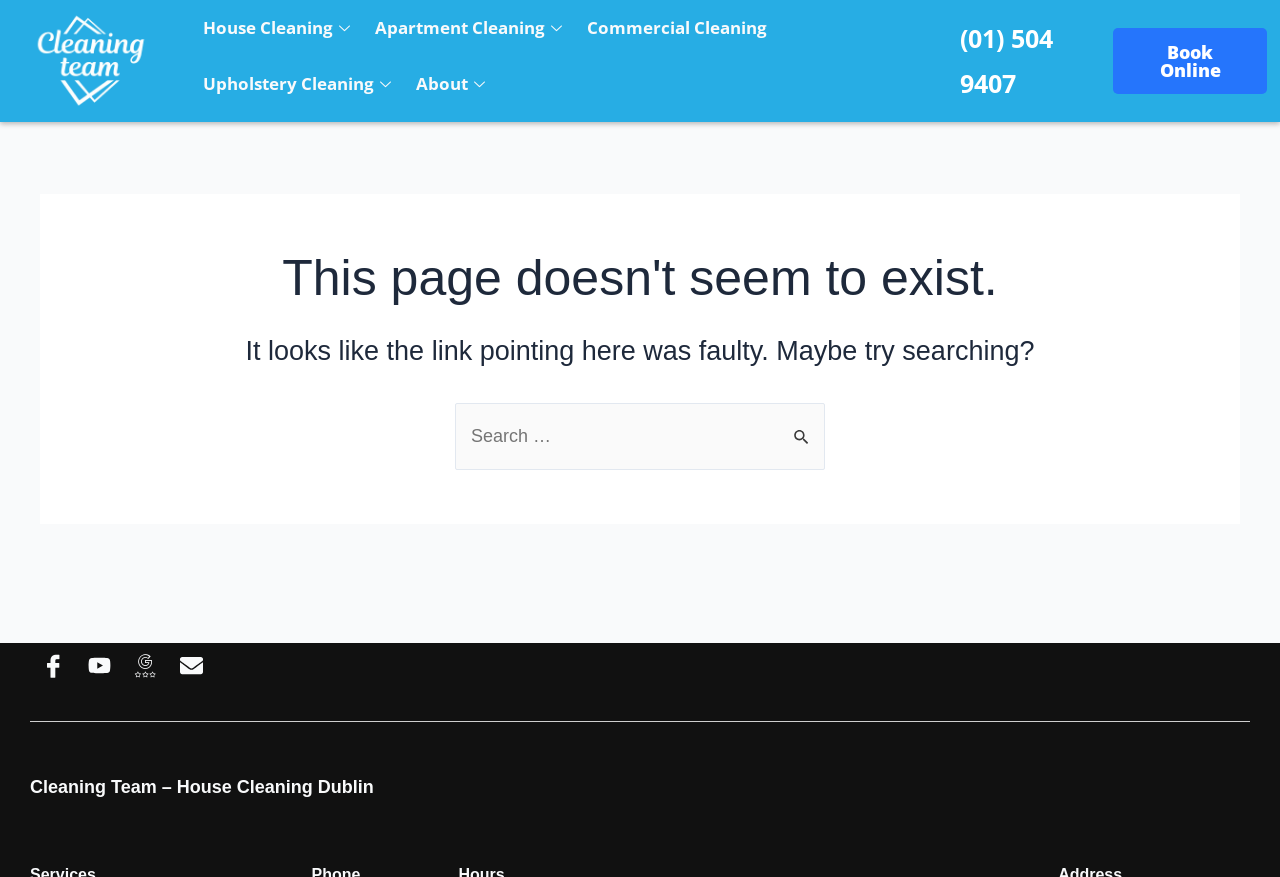Create an elaborate caption that covers all aspects of the webpage.

The webpage is a "Page Not Found" page for the "Cleaning Team" website. At the top left corner, there is a logo of the "Cleaning Team" accompanied by a link to the logo. Below the logo, there are four navigation links: "House Cleaning", "Apartment Cleaning", "Commercial Cleaning", and "Upholstery Cleaning", which are aligned horizontally. 

To the right of these links, there is another link "About" and a phone number link "Call phone number (01) 504 9407" with a descriptive text. Further to the right, there is a "Book Online" link. 

In the middle of the page, there is a header section with a heading that reads "This page doesn't seem to exist." Below this heading, there is another heading that says "It looks like the link pointing here was faulty. Maybe try searching?" 

Below the headings, there is a search box with a placeholder text "Search for:" and a "Search Submit" button accompanied by a search icon. 

At the bottom left corner of the page, there are social media links, including Facebook, Youtube, Google Review, and an Envelope icon, each accompanied by an image. 

Finally, at the very bottom of the page, there is a static text that reads "Cleaning Team – House Cleaning Dublin".